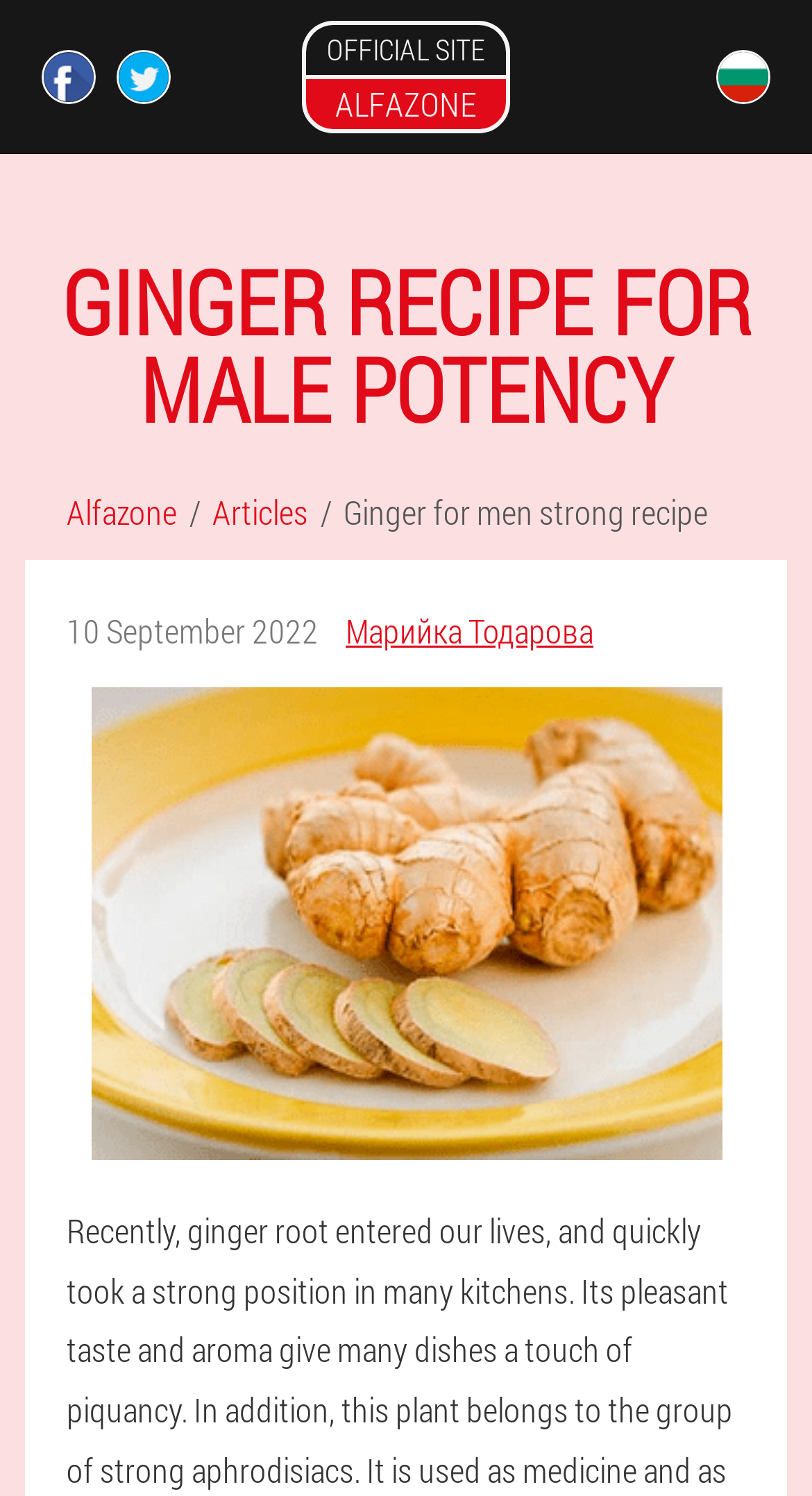Provide a single word or phrase answer to the question: 
What is the main topic of the webpage?

Ginger recipe for male potency